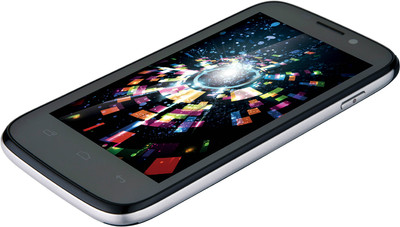Explain the image thoroughly, mentioning every notable detail.

The image showcases a sleek smartphone, the Xolo A700, which features a vibrant and dynamic display that hints at its capabilities. The device is angled to highlight its modern design, complete with a glossy finish and rounded edges. The colorful graphics on the screen suggest a rich user interface, likely demonstrating the smartphone's ability to handle multimedia applications and games effectively. This model runs on Android 4.0 ICS and is equipped with specifications such as a 4.5-inch IPS display, a 540 x 960 pixels resolution, and a 1 GHz dual-core processor, positioning it as a capable device for users seeking both functionality and style.